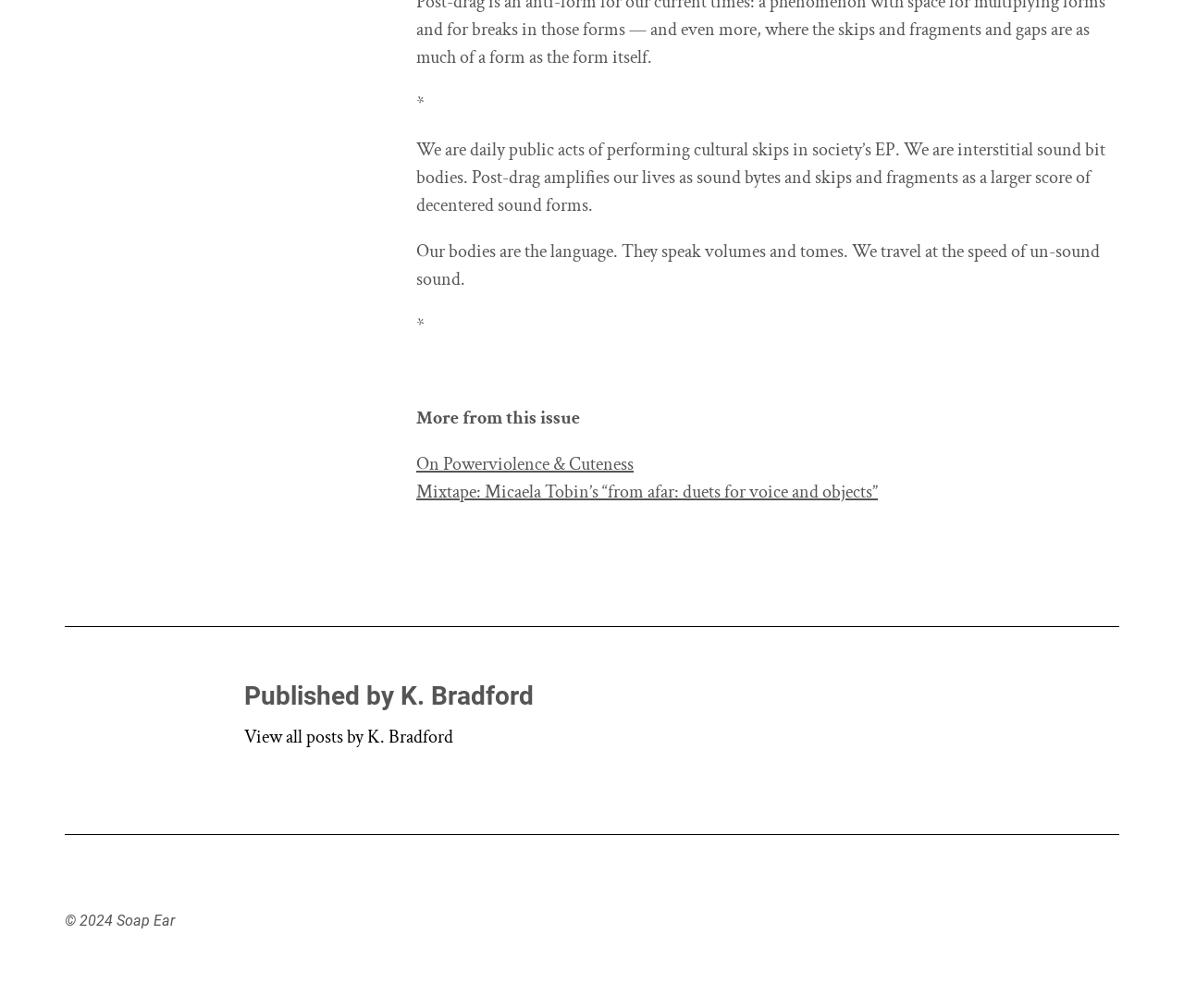Please examine the image and answer the question with a detailed explanation:
What is the name of the publication?

The static text element '© 2024 Soap Ear' at the bottom of the webpage suggests that Soap Ear is the name of the publication or organization responsible for the website.